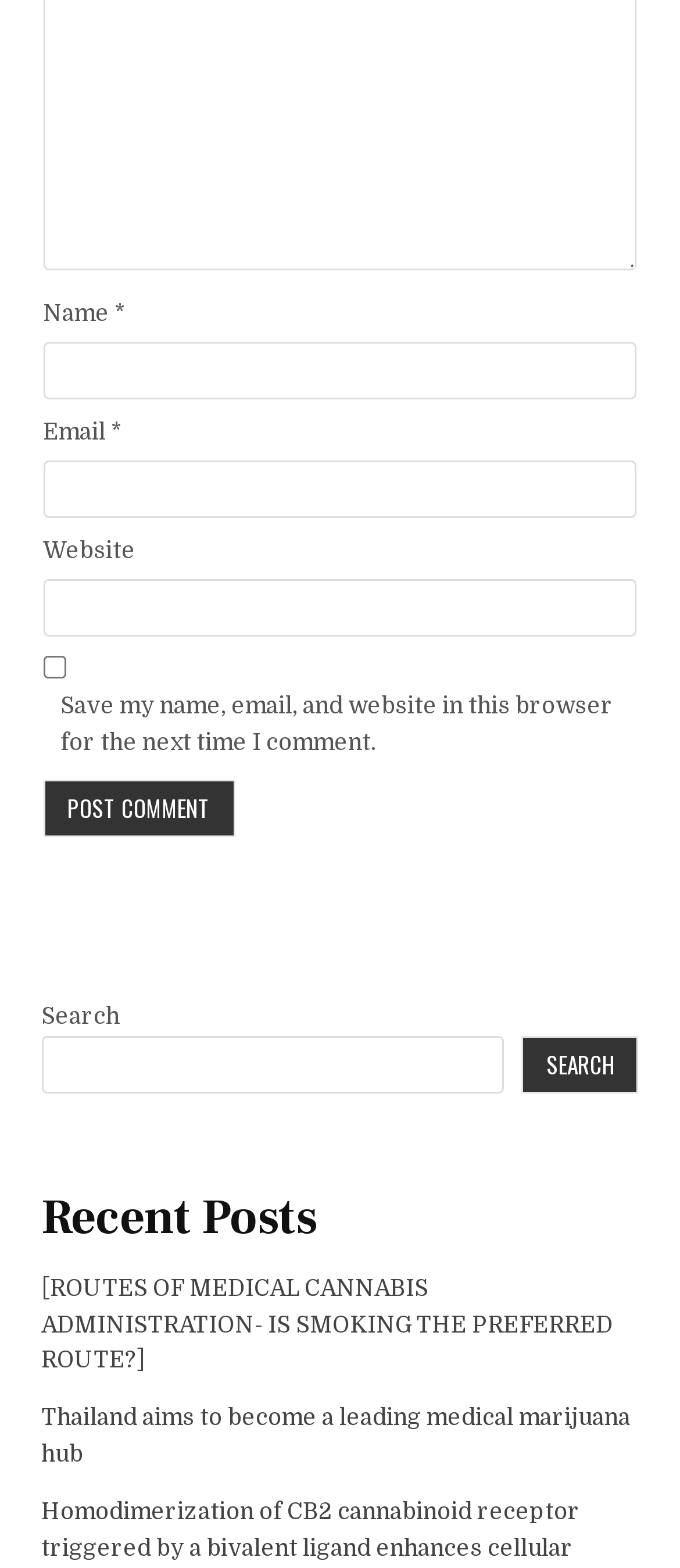Please provide a short answer using a single word or phrase for the question:
What is the label of the checkbox?

Save my name, email, and website in this browser for the next time I comment.